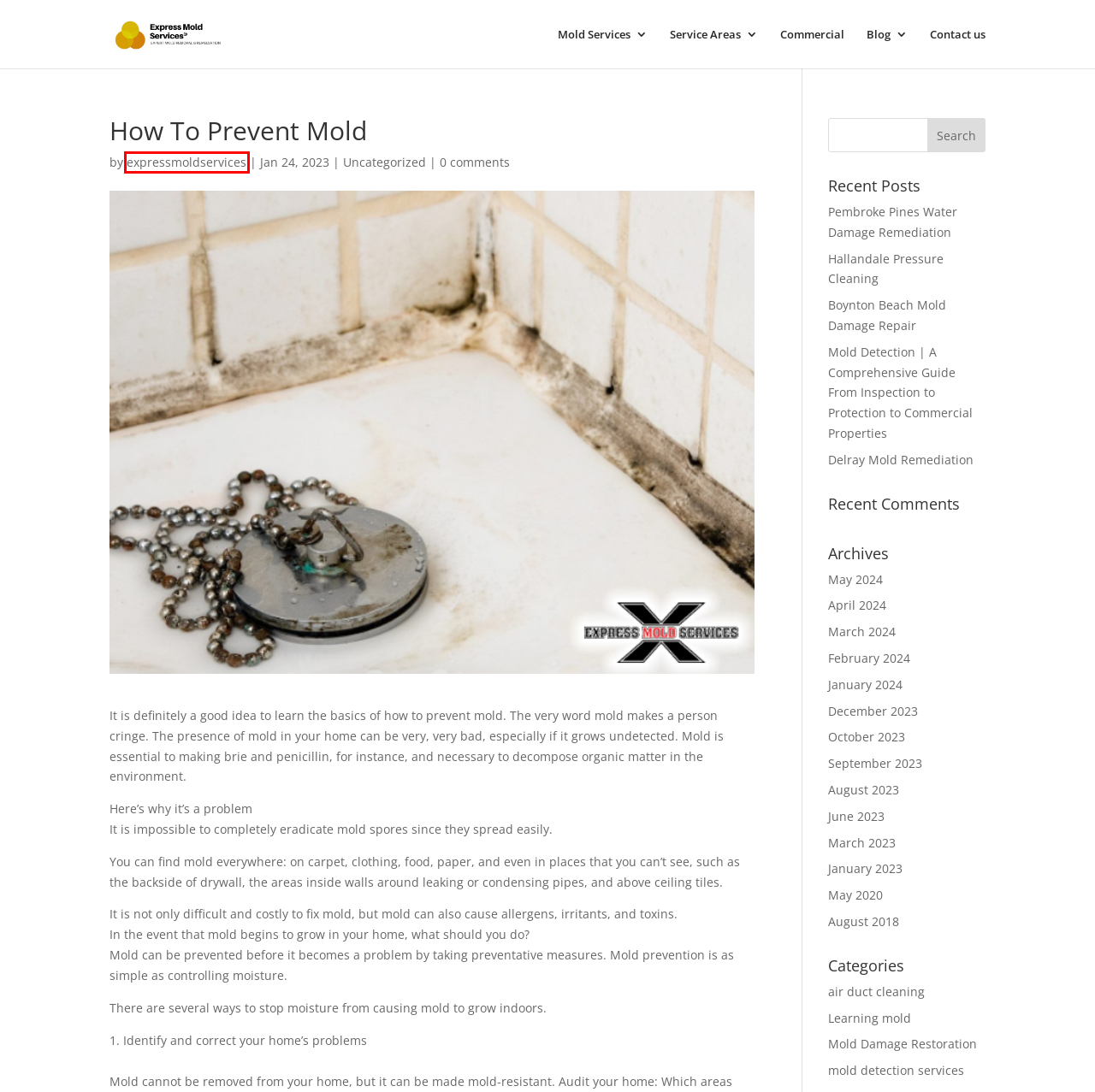You have been given a screenshot of a webpage with a red bounding box around a UI element. Select the most appropriate webpage description for the new webpage that appears after clicking the element within the red bounding box. The choices are:
A. August 2018 - Express Mold Services
B. Delray Mold Remediation | Express Mold Services | Quality Service
C. expressmoldservices, Author at Express Mold Services
D. Uncategorized Archives - Express Mold Services
E. March 2024 - Express Mold Services
F. Mold Detection | From Inspection to Protection by Professionals
G. air duct cleaning Archives - Express Mold Services
H. May 2020 - Express Mold Services

C